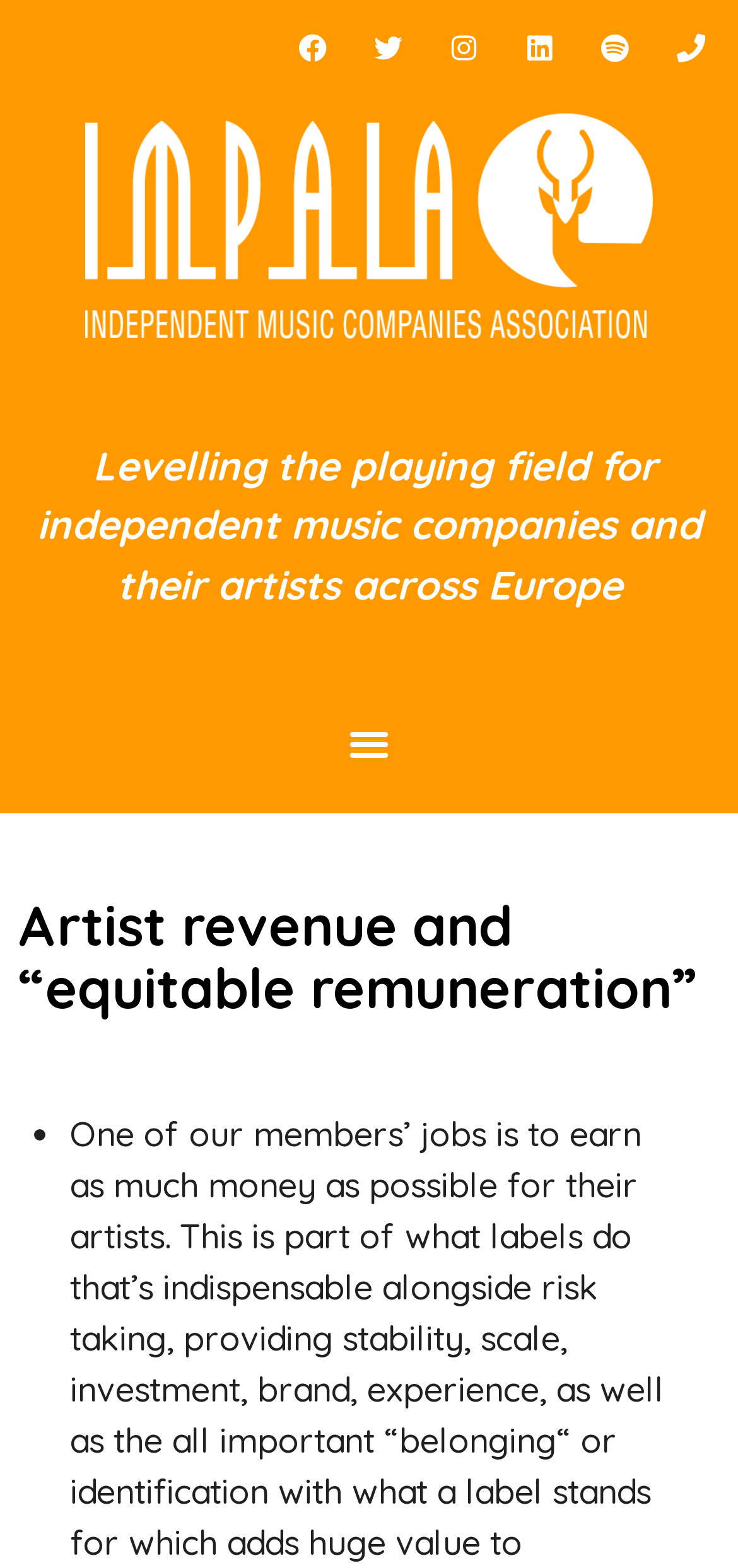What is the symbol before the list?
Answer with a single word or phrase, using the screenshot for reference.

•